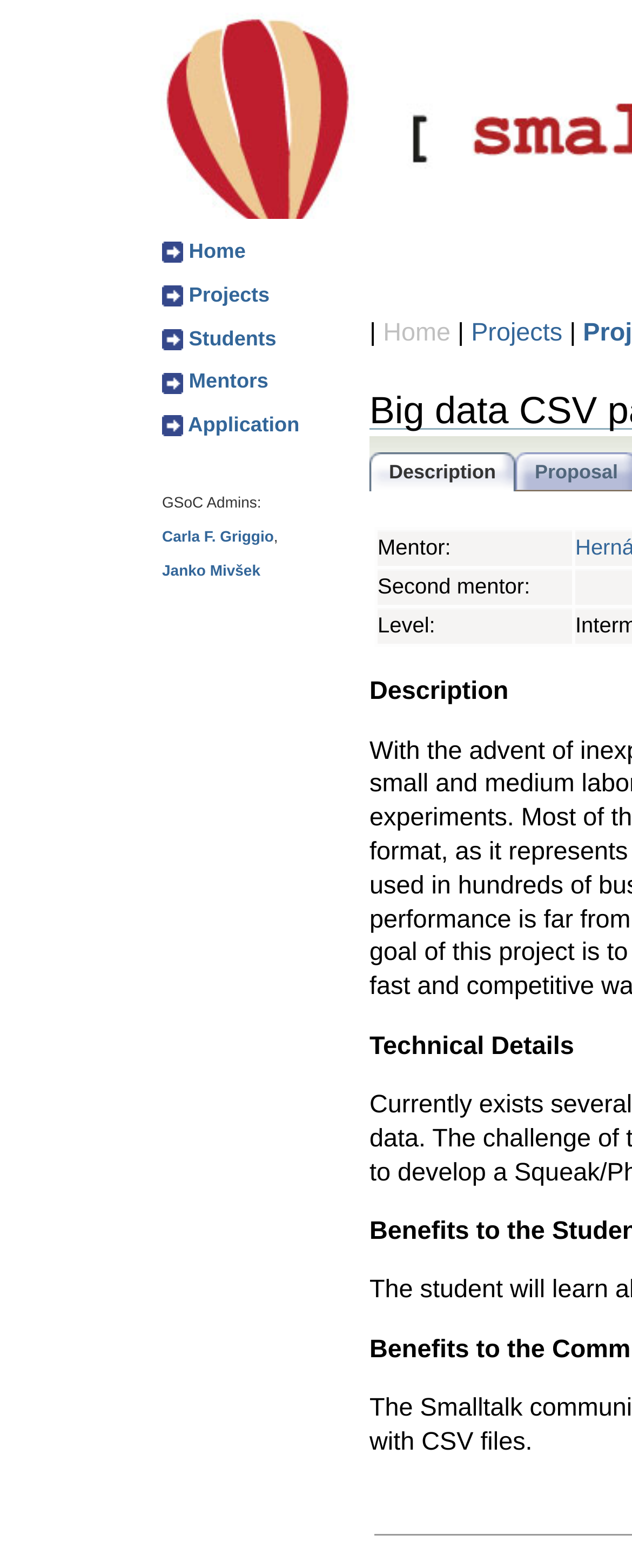Using floating point numbers between 0 and 1, provide the bounding box coordinates in the format (top-left x, top-left y, bottom-right x, bottom-right y). Locate the UI element described here: Janko Mivšek

[0.256, 0.358, 0.412, 0.369]